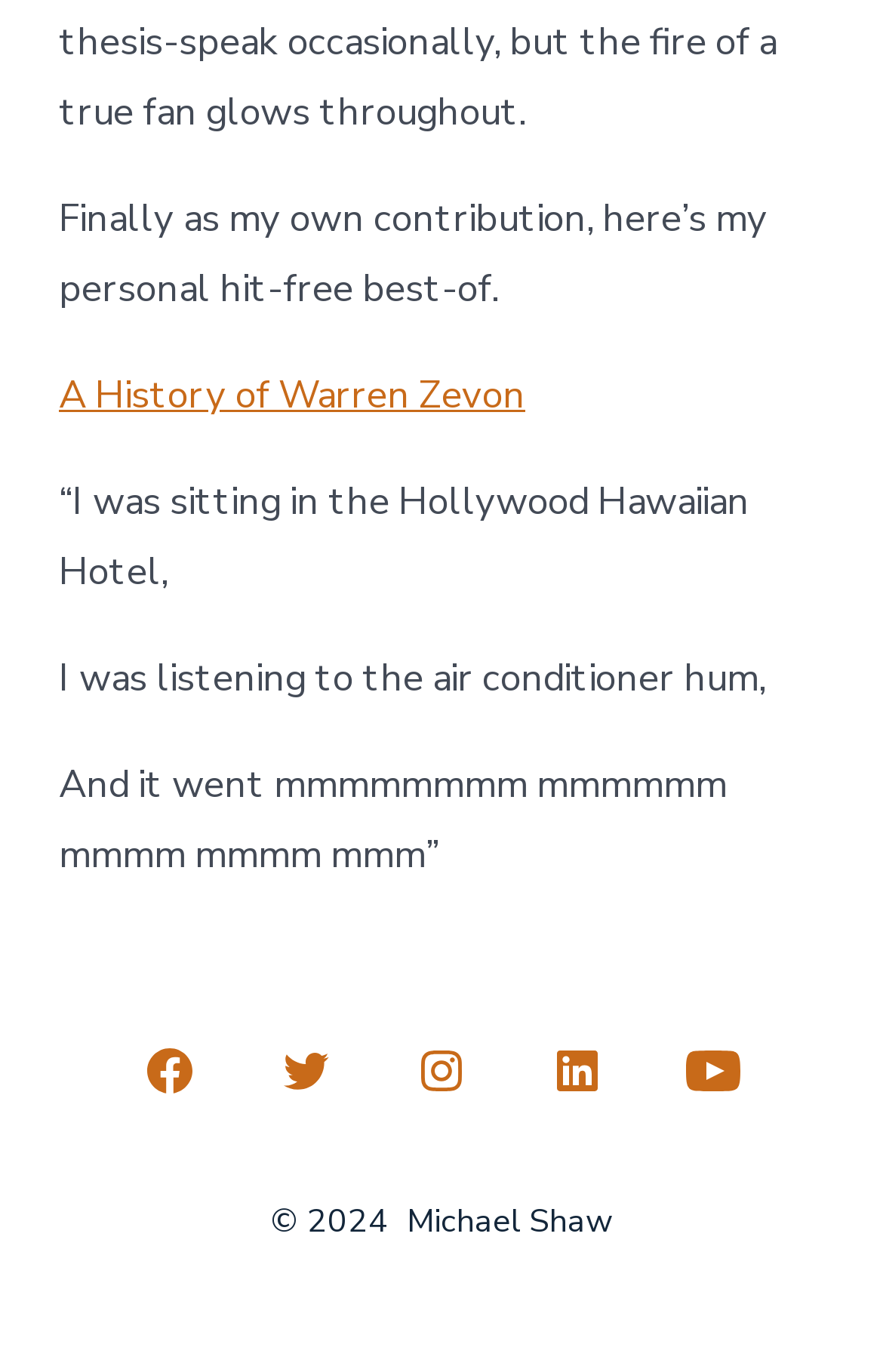How many social media links are available?
Please respond to the question with a detailed and thorough explanation.

At the bottom of the webpage, there are five social media links available, which are Facebook, Twitter, Instagram, LinkedIn, and YouTube. These links are labeled as 'Open [social media platform] in a new tab'.